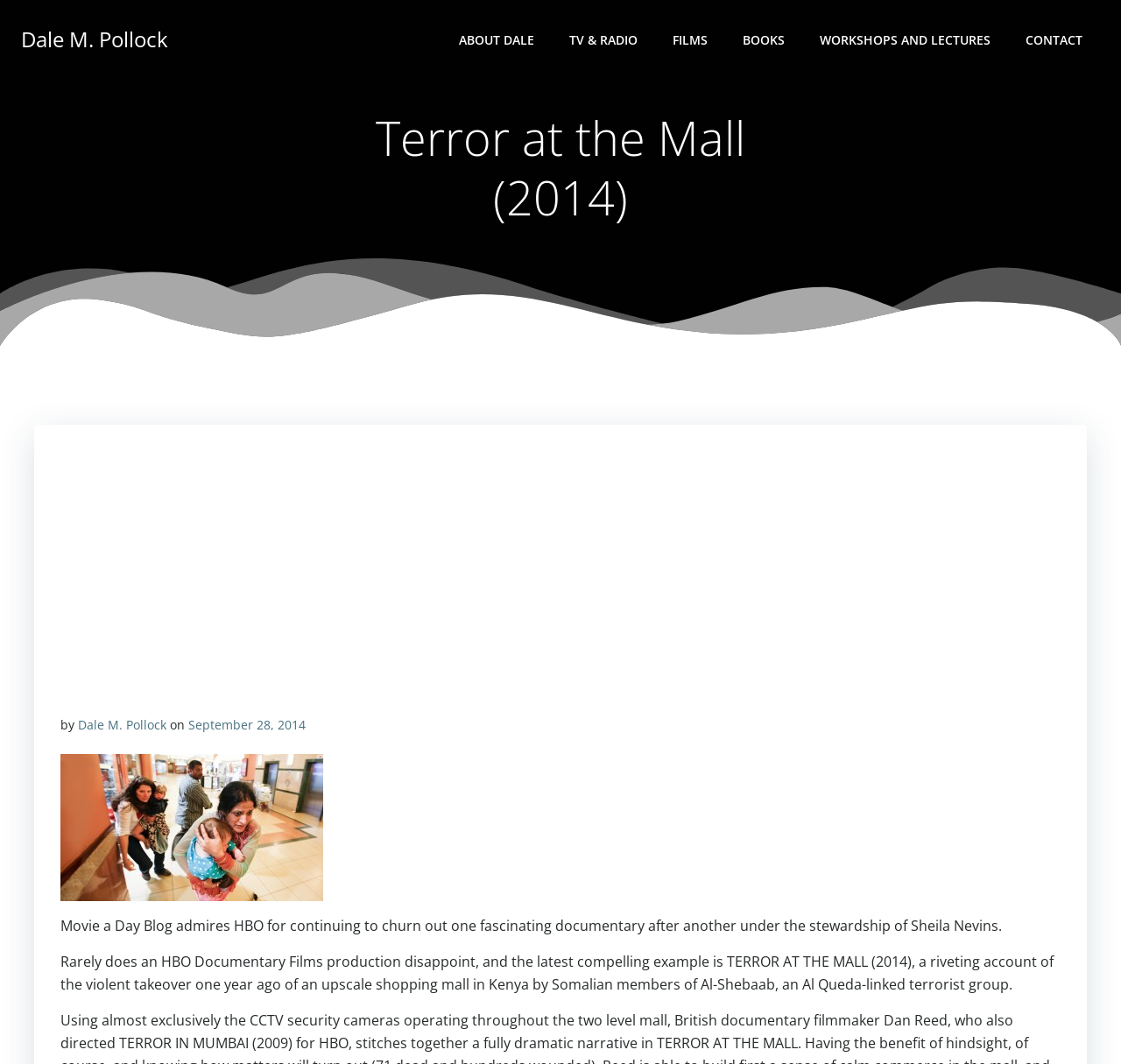What is the name of the documentary?
Answer the question with a thorough and detailed explanation.

I found the answer by looking at the heading element 'Terror at the Mall (2014)' which is a prominent element on the webpage, indicating that it is the title of the documentary.